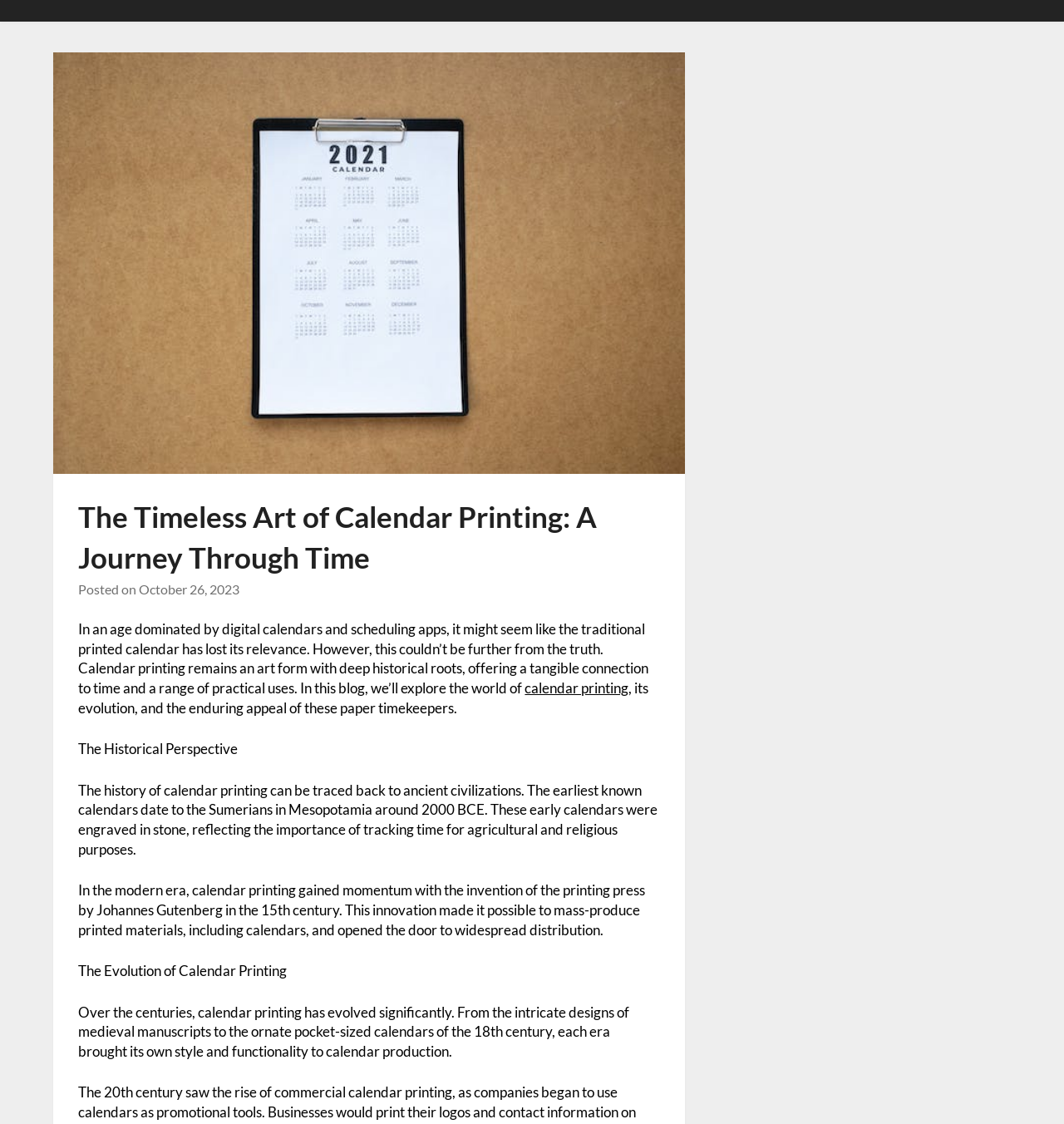Determine the title of the webpage and give its text content.

The Timeless Art of Calendar Printing: A Journey Through Time